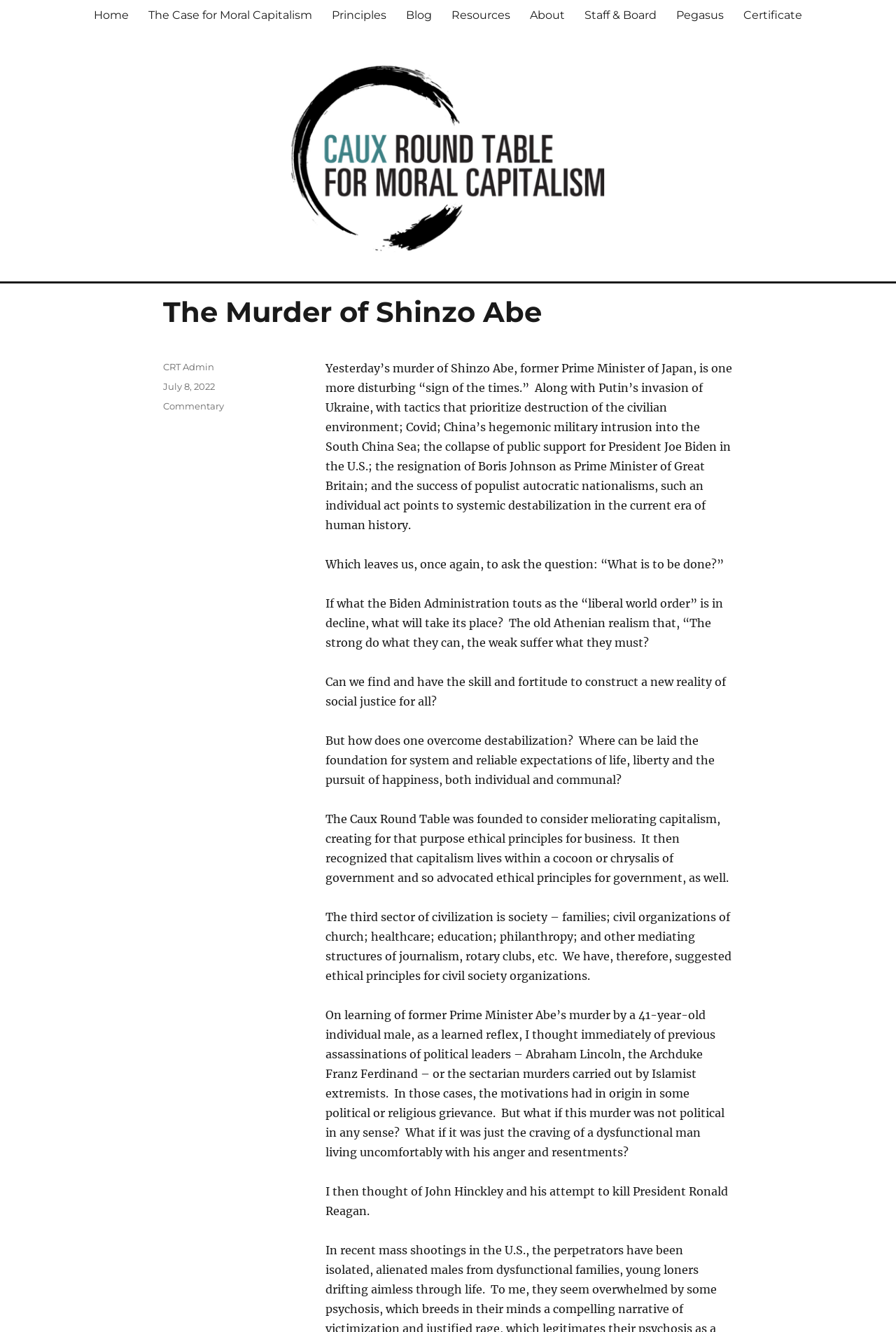Pinpoint the bounding box coordinates of the area that must be clicked to complete this instruction: "Click the 'About' link in the primary menu".

[0.58, 0.0, 0.641, 0.022]